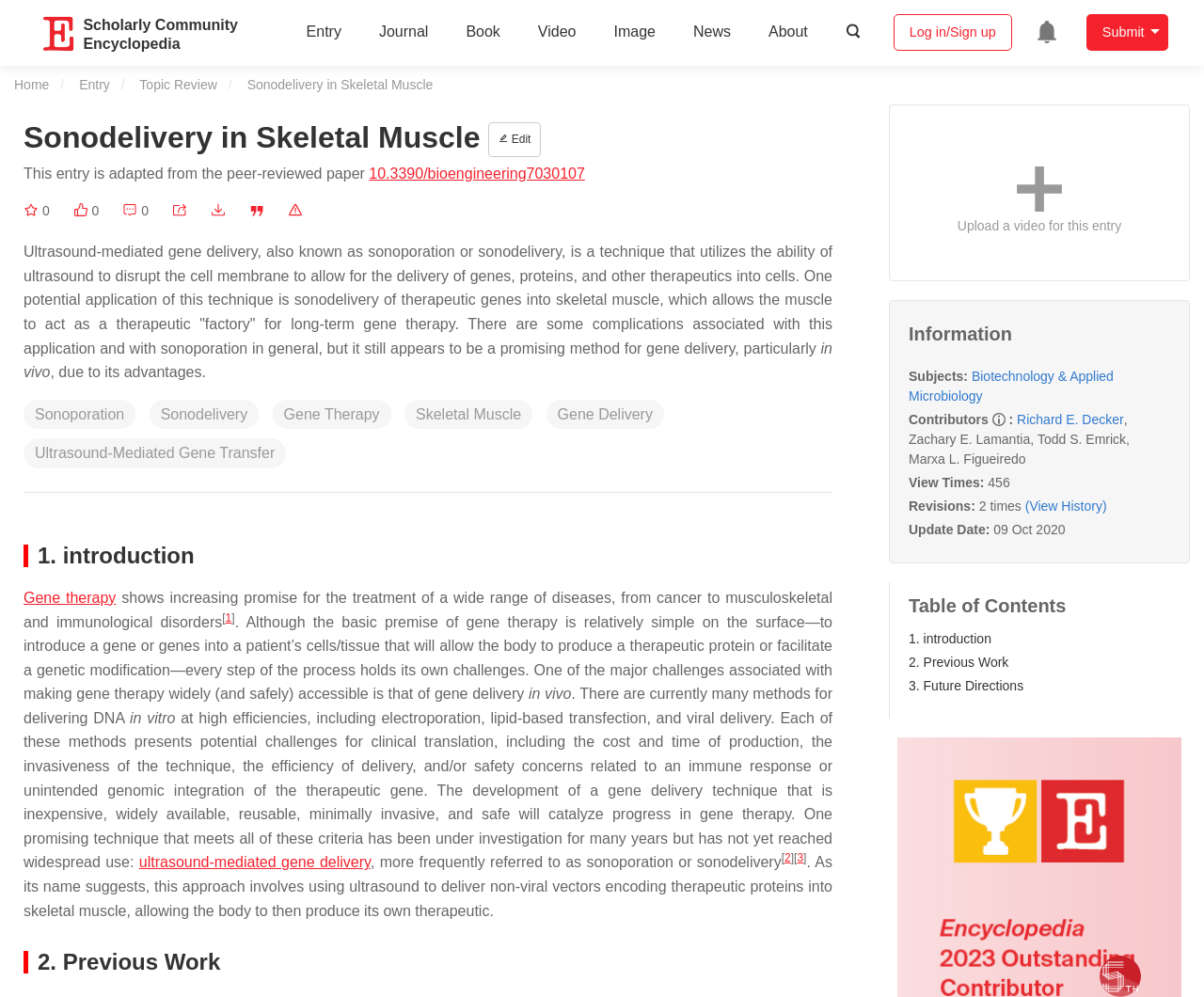Write an exhaustive caption that covers the webpage's main aspects.

This webpage is an encyclopedia entry for "Sonodelivery in Skeletal Muscle" on the Encyclopedia MDPI platform. At the top of the page, there is a notification about the website using cookies. Below this, there is a header section with links to the Encyclopedia MDPI homepage, scholarly community, and various content types such as entries, journals, books, videos, and images.

On the left side of the page, there is a navigation menu with links to the homepage, entries, topic reviews, and the current page. Below this, there is a section with links to edit the entry, a citation from a peer-reviewed paper, and a list of options to favorite, like, comment, share, download as PDF, cite, and report the entry.

The main content of the page is divided into sections, starting with an introduction to sonodelivery in skeletal muscle, which is a technique that uses ultrasound to deliver genes, proteins, and therapeutics into cells. The text explains the potential applications and challenges of this technique.

The page then proceeds to discuss gene therapy, its promise, and the challenges associated with making it widely accessible, particularly the issue of gene delivery. The text explains that various methods exist for delivering DNA in vitro, but these methods have limitations, and a safe and efficient gene delivery technique is needed.

The page then focuses on ultrasound-mediated gene delivery, also known as sonoporation or sonodelivery, which is a promising technique that meets the criteria of being inexpensive, widely available, reusable, minimally invasive, and safe. The text explains how this approach involves using ultrasound to deliver non-viral vectors encoding therapeutic proteins into skeletal muscle.

The page also includes a section on previous work, as well as a section with information about the entry, including subjects, contributors, and a link to upload a video related to the entry.